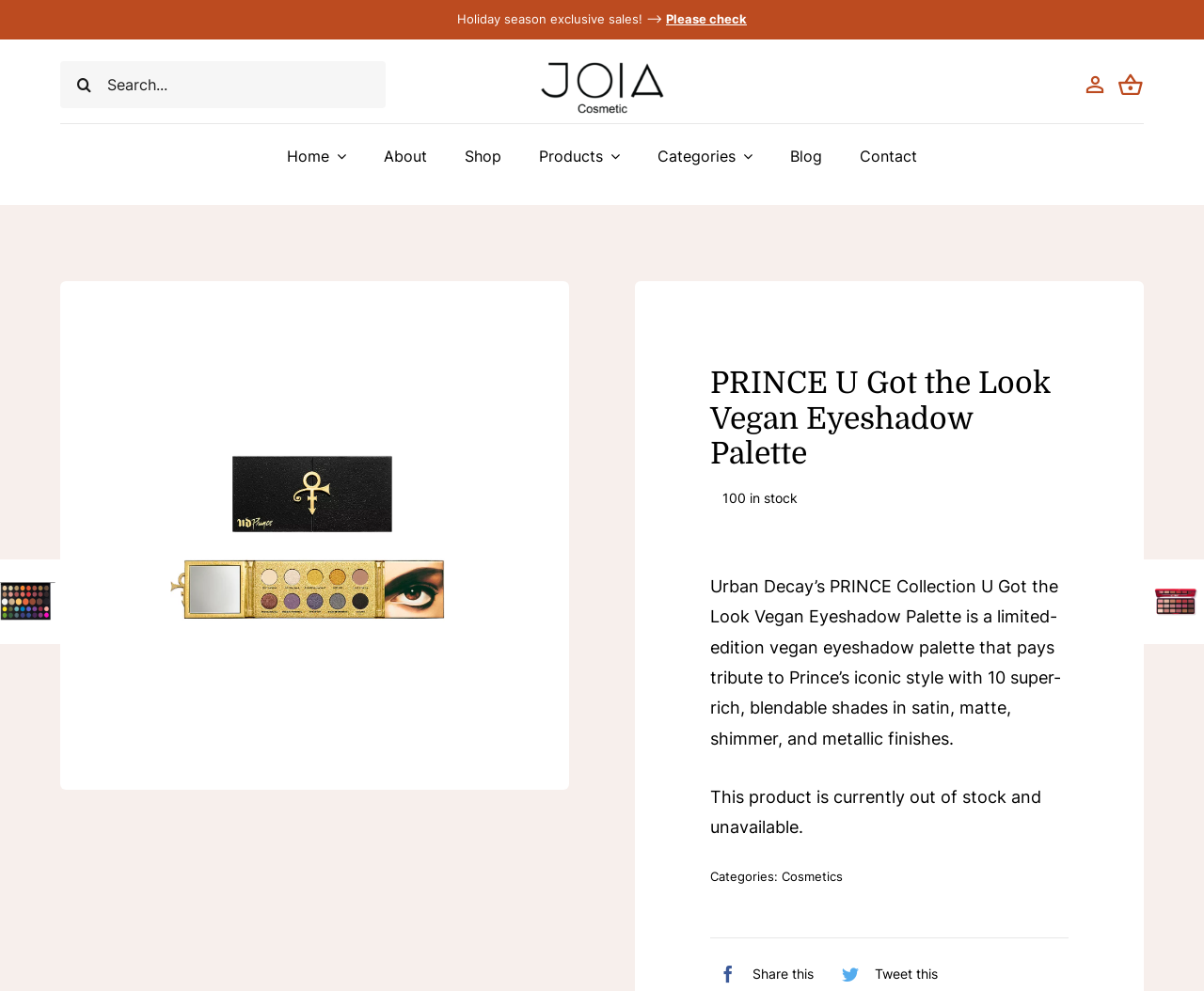Describe the webpage meticulously, covering all significant aspects.

The webpage is about the PRINCE U Got the Look Vegan Eyeshadow Palette, a limited-edition vegan eyeshadow palette that pays tribute to Prince's iconic style. At the top of the page, there is a holiday season exclusive sales notification, followed by a search bar with a search button and a logo of Joia cosmetic. 

On the top navigation menu, there are links to Home, About, Shop, Products, Categories, Blog, and Contact. Below the navigation menu, there is a large image that takes up most of the page width. 

The main content of the page is located in the middle, where the product name "PRINCE U Got the Look Vegan Eyeshadow Palette" is displayed in a large font. Below the product name, there is a notification that the product is in stock, with 100 items available. 

A detailed product description is provided, explaining that the palette has 10 super-rich, blendable shades in satin, matte, shimmer, and metallic finishes. However, there is also a notice that the product is currently out of stock and unavailable. 

On the right side of the product description, there are links to categories, including Cosmetics. At the bottom of the page, there are social media links to Facebook and Twitter, allowing users to share or tweet about the product.